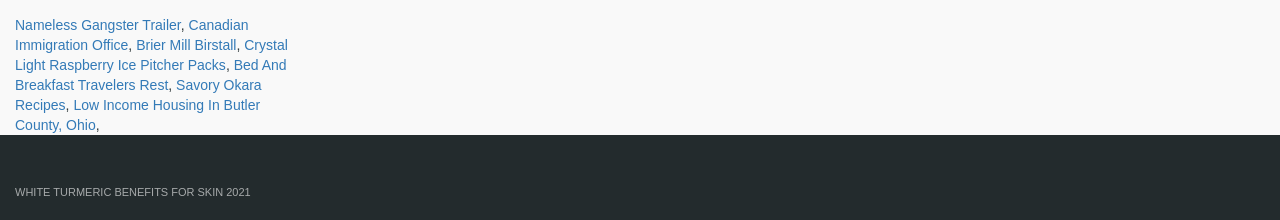Bounding box coordinates are given in the format (top-left x, top-left y, bottom-right x, bottom-right y). All values should be floating point numbers between 0 and 1. Provide the bounding box coordinate for the UI element described as: Canadian Immigration Office

[0.012, 0.076, 0.194, 0.24]